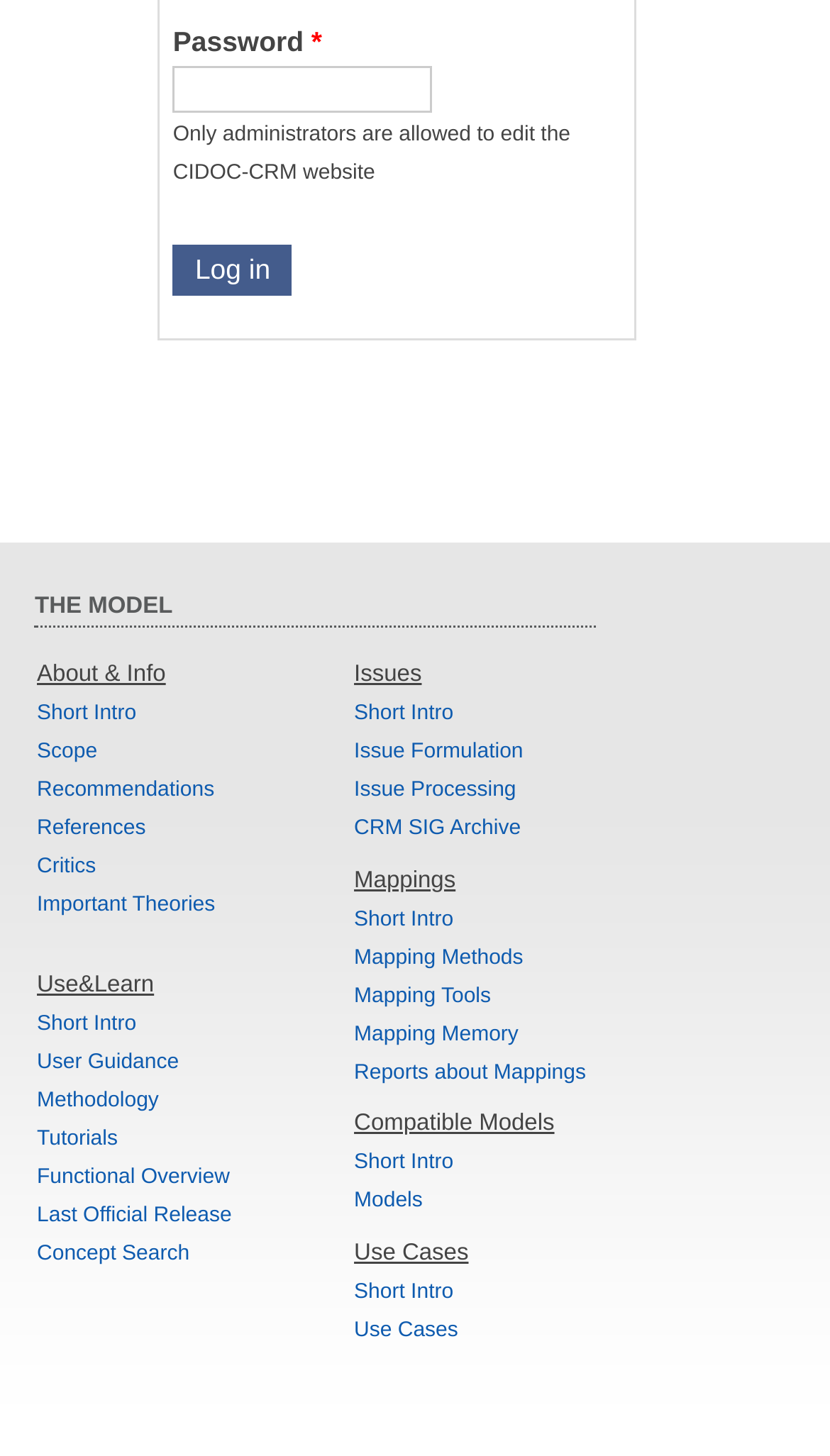Give a one-word or one-phrase response to the question:
What is the label of the required field?

Password